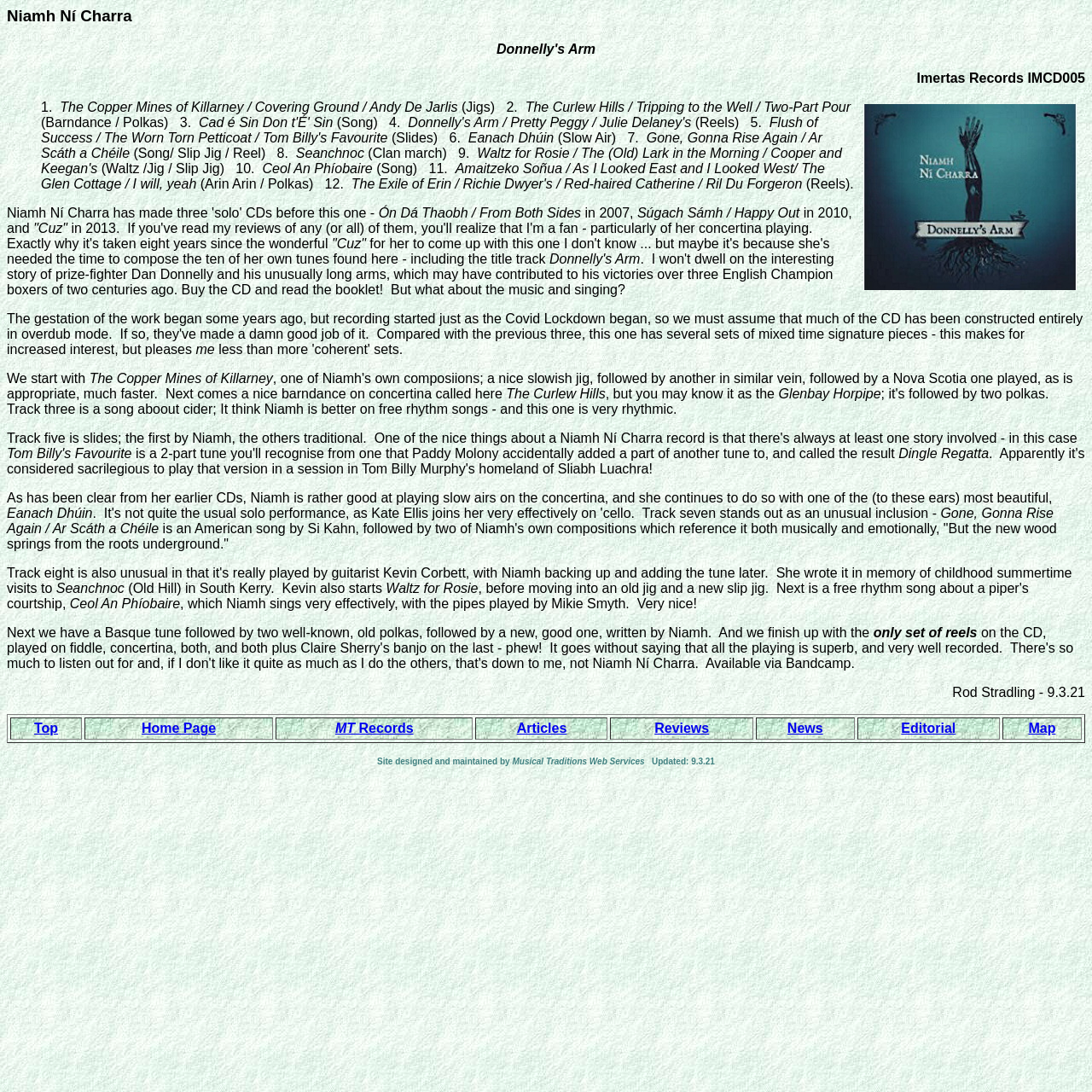Based on the image, provide a detailed and complete answer to the question: 
What is the name of the website maintenance service?

The name of the website maintenance service is 'Musical Traditions Web Services' which is mentioned at the bottom of the webpage with a bounding box coordinate of [0.469, 0.693, 0.59, 0.701].